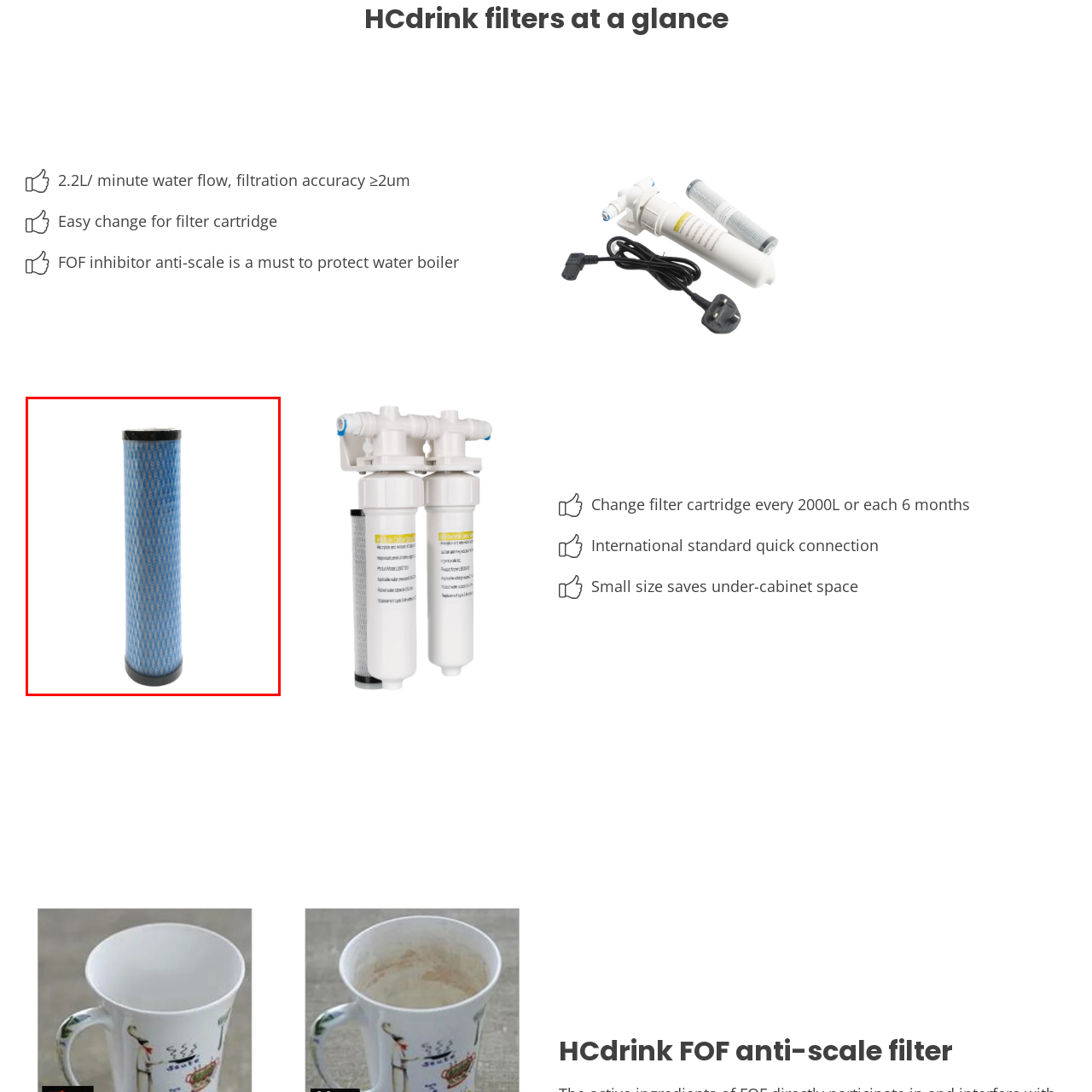Look at the image within the red outline, What is the minimum size of particles that the filter can filter? Answer with one word or phrase.

2 micrometers